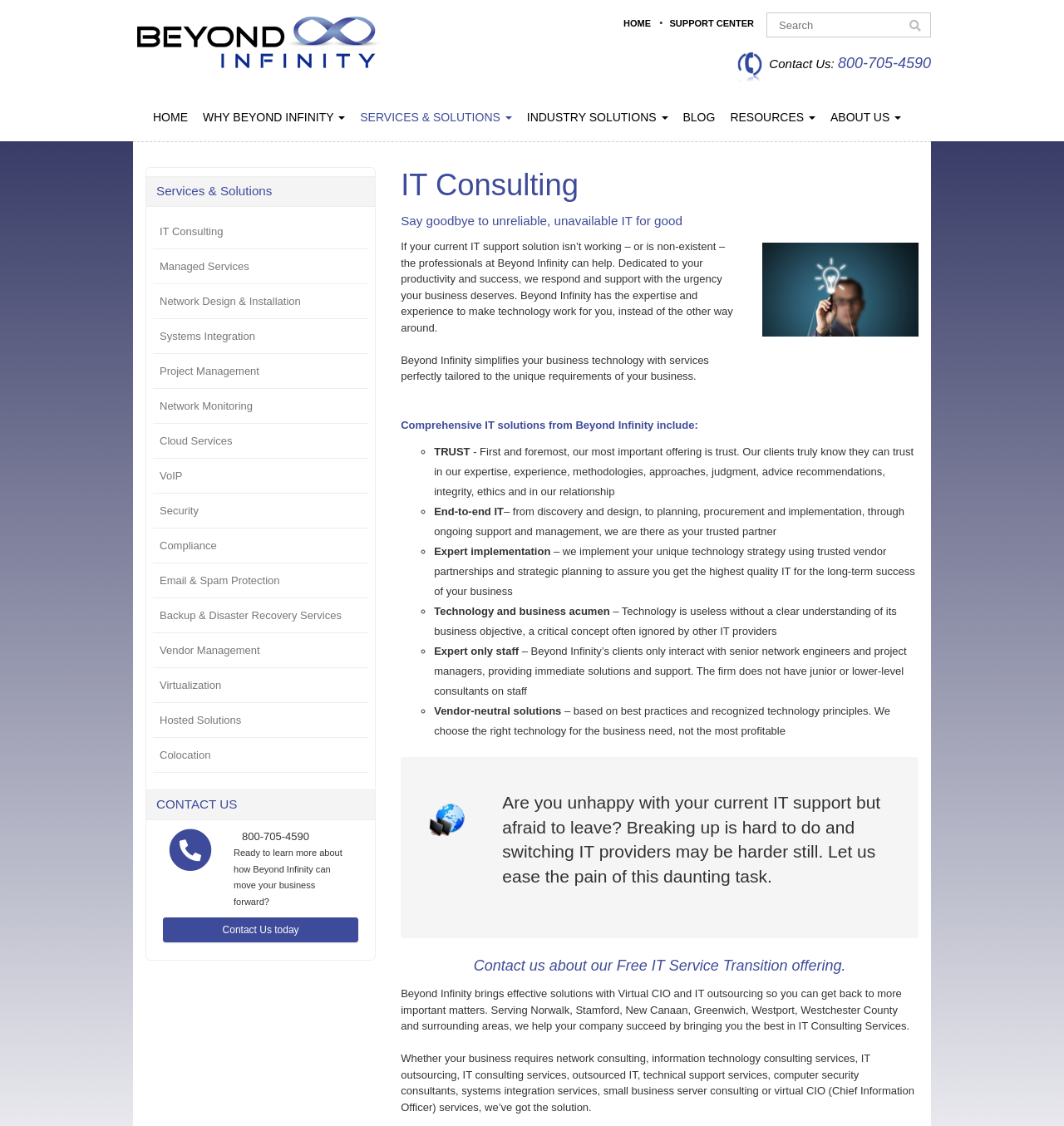Locate the bounding box coordinates of the element to click to perform the following action: 'Learn more about IT Consulting'. The coordinates should be given as four float values between 0 and 1, in the form of [left, top, right, bottom].

[0.144, 0.191, 0.346, 0.221]